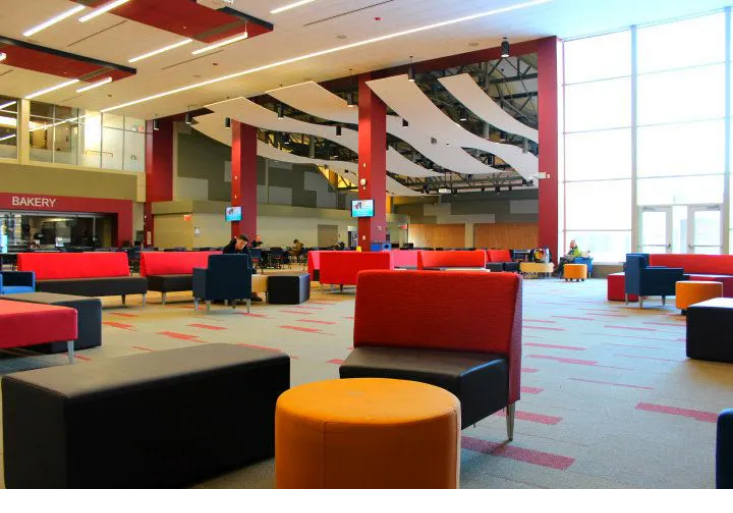Answer the question with a brief word or phrase:
What is located to the left of the lounge area?

A bakery kiosk